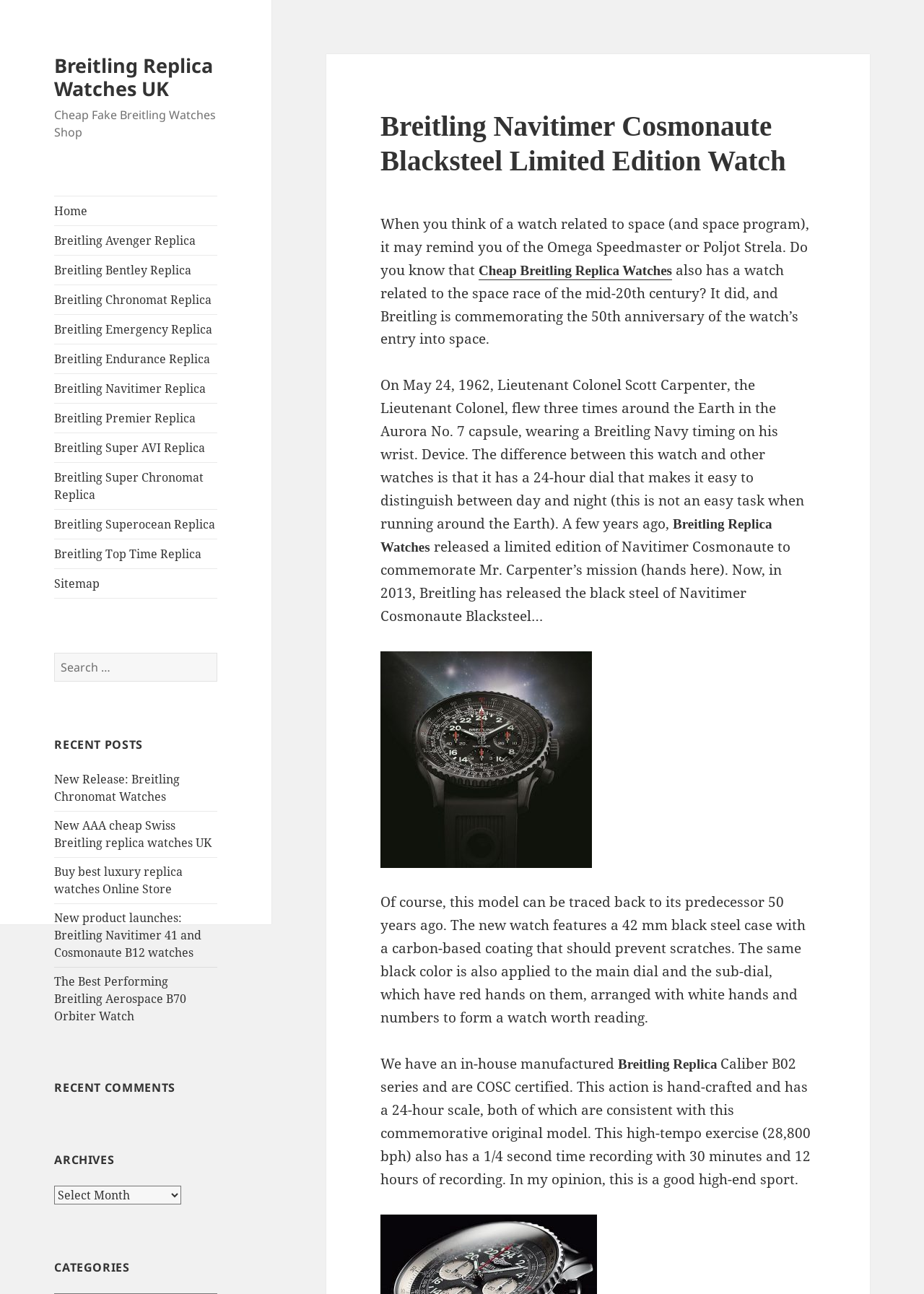Given the element description Parking Trends in 2021, identify the bounding box coordinates for the UI element on the webpage screenshot. The format should be (top-left x, top-left y, bottom-right x, bottom-right y), with values between 0 and 1.

None